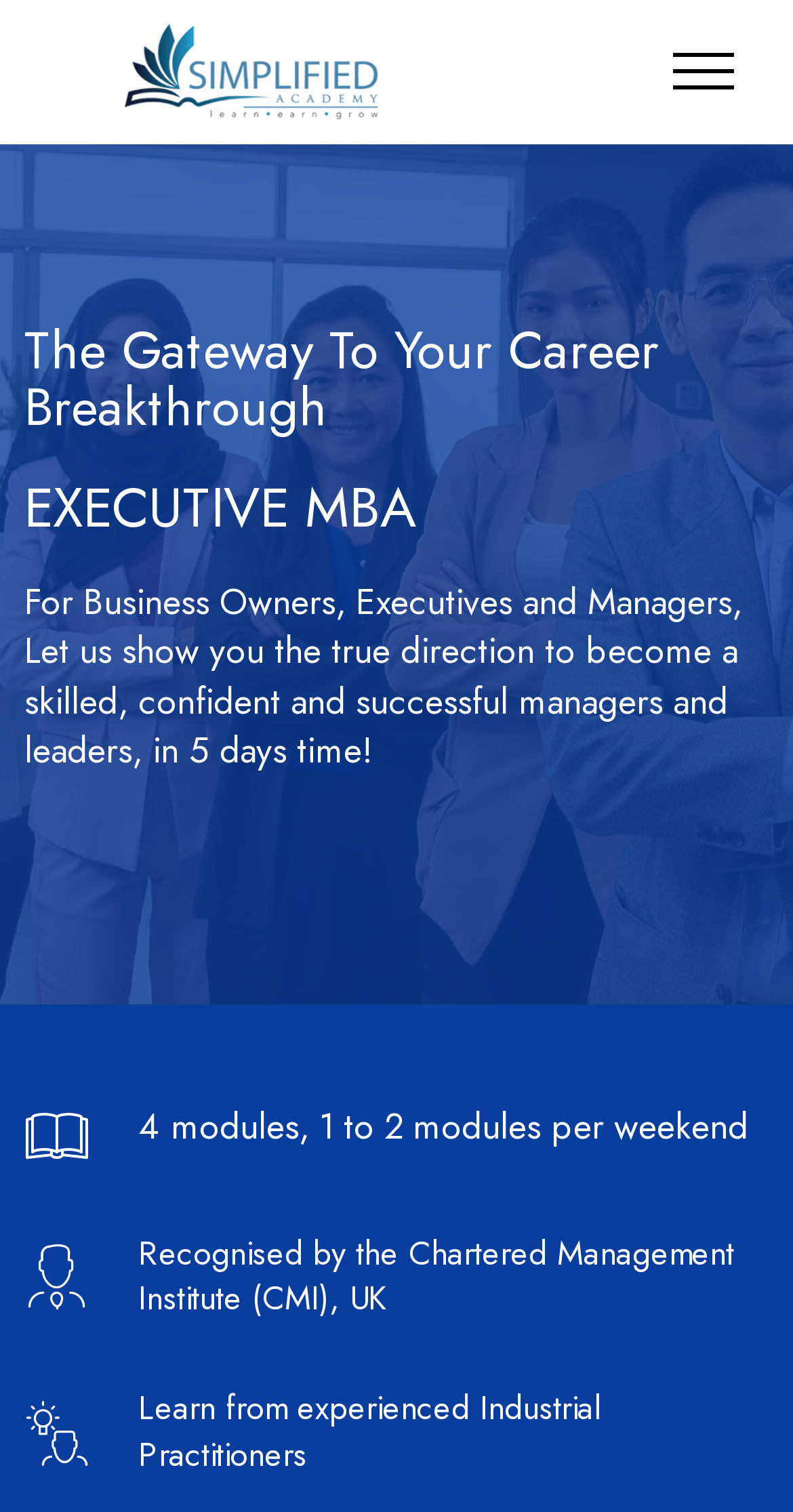Please provide a short answer using a single word or phrase for the question:
What is the recognition for the program?

Chartered Management Institute (CMI), UK